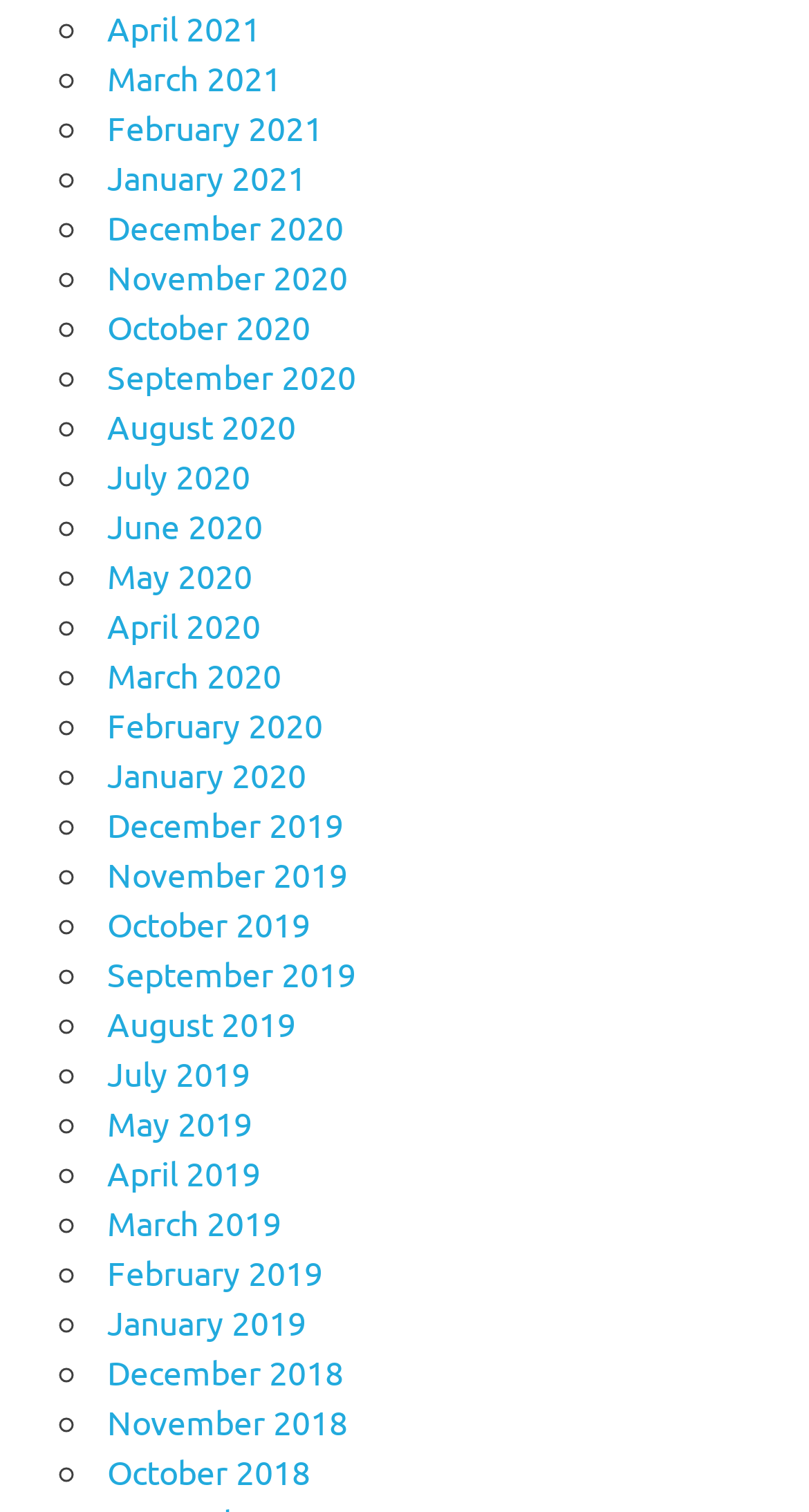Find the bounding box coordinates of the clickable region needed to perform the following instruction: "View October 2018". The coordinates should be provided as four float numbers between 0 and 1, i.e., [left, top, right, bottom].

[0.133, 0.959, 0.384, 0.986]